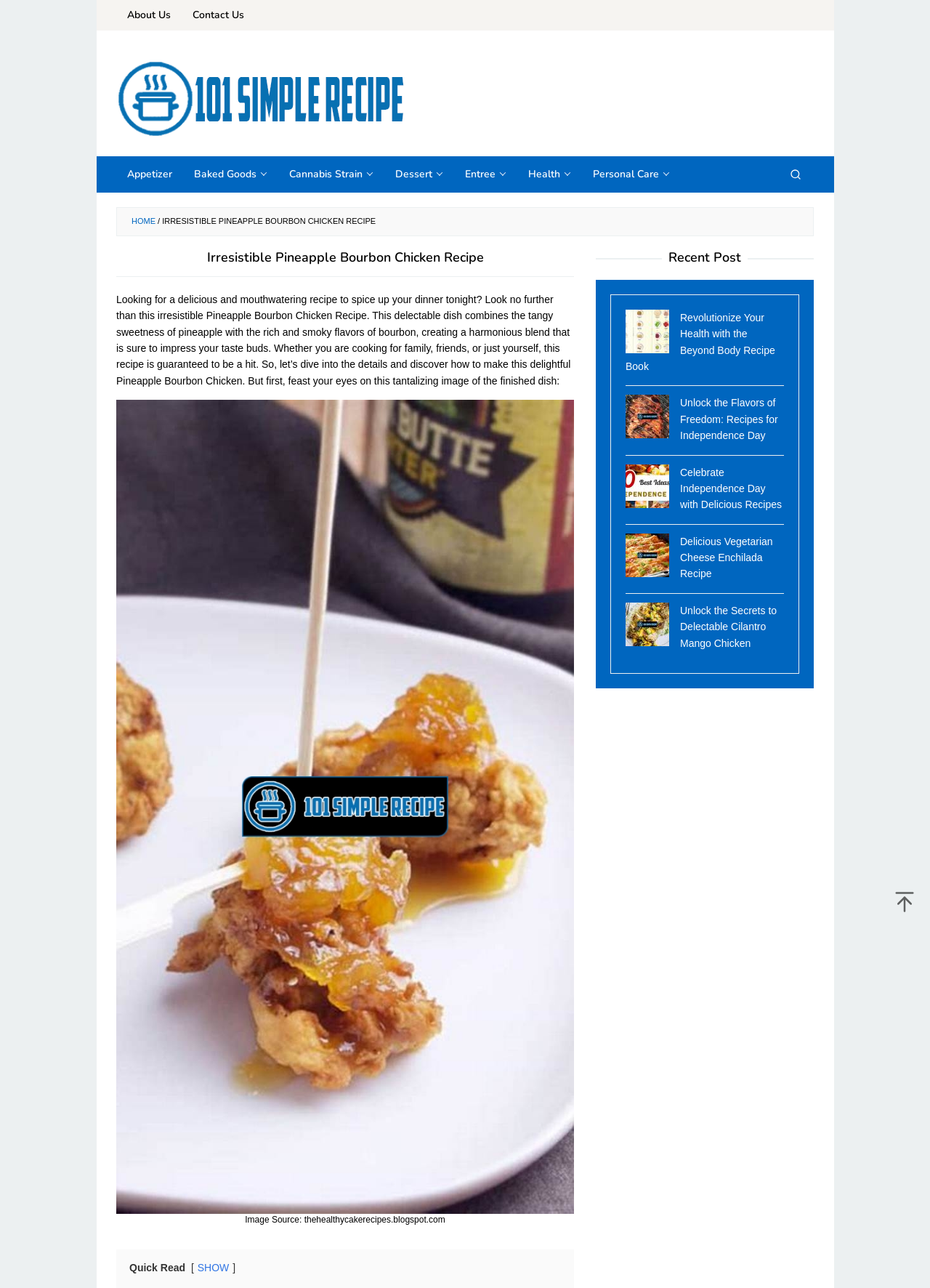Please provide a comprehensive response to the question based on the details in the image: What is the source of the image of the finished dish?

I determined the answer by looking at the figcaption element associated with the image of the finished dish, which credits the image source as 'thehealthycakerecipes.blogspot.com'.